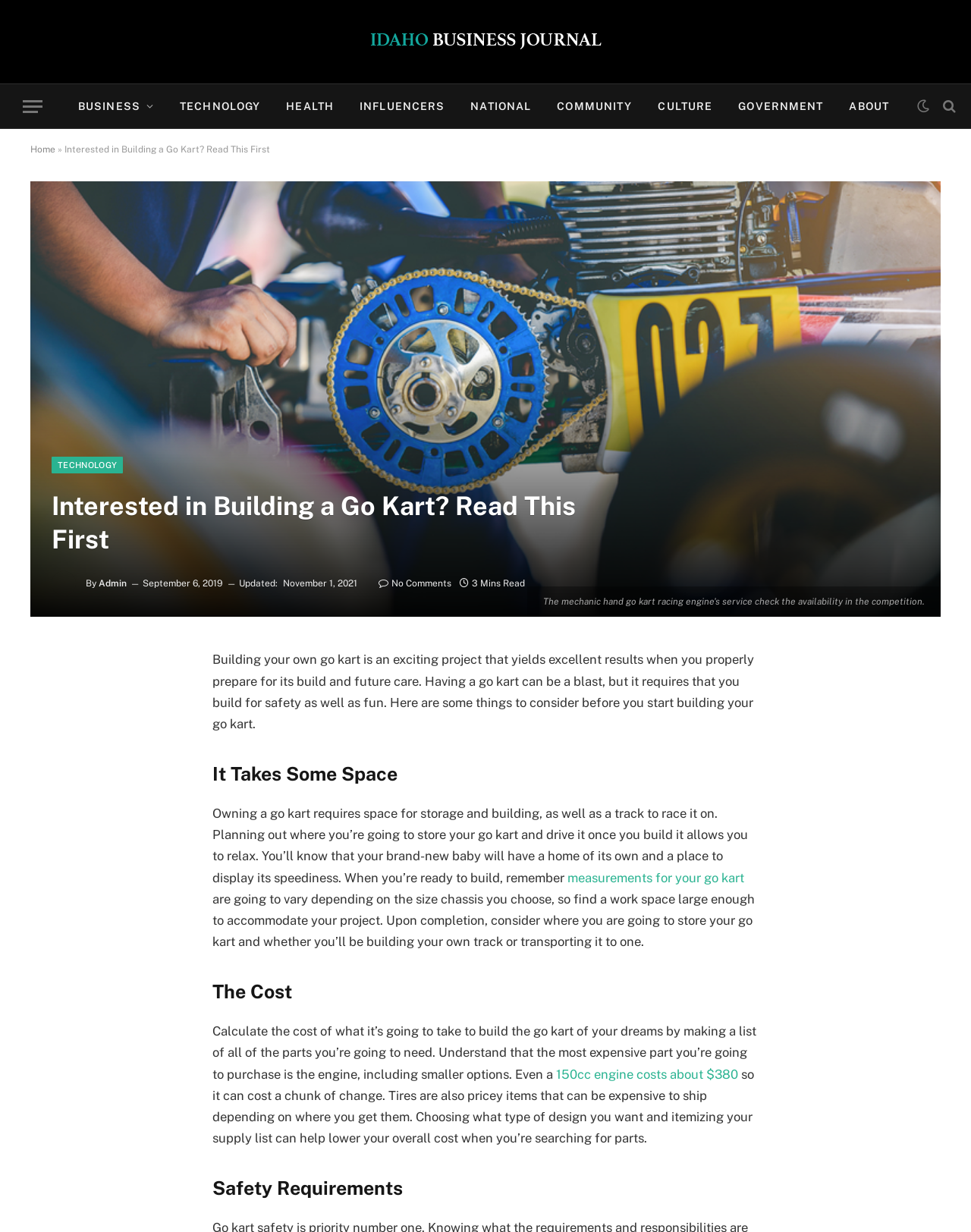Locate the bounding box coordinates of the area that needs to be clicked to fulfill the following instruction: "Click on the 'measurements for your go kart' link". The coordinates should be in the format of four float numbers between 0 and 1, namely [left, top, right, bottom].

[0.581, 0.706, 0.766, 0.718]